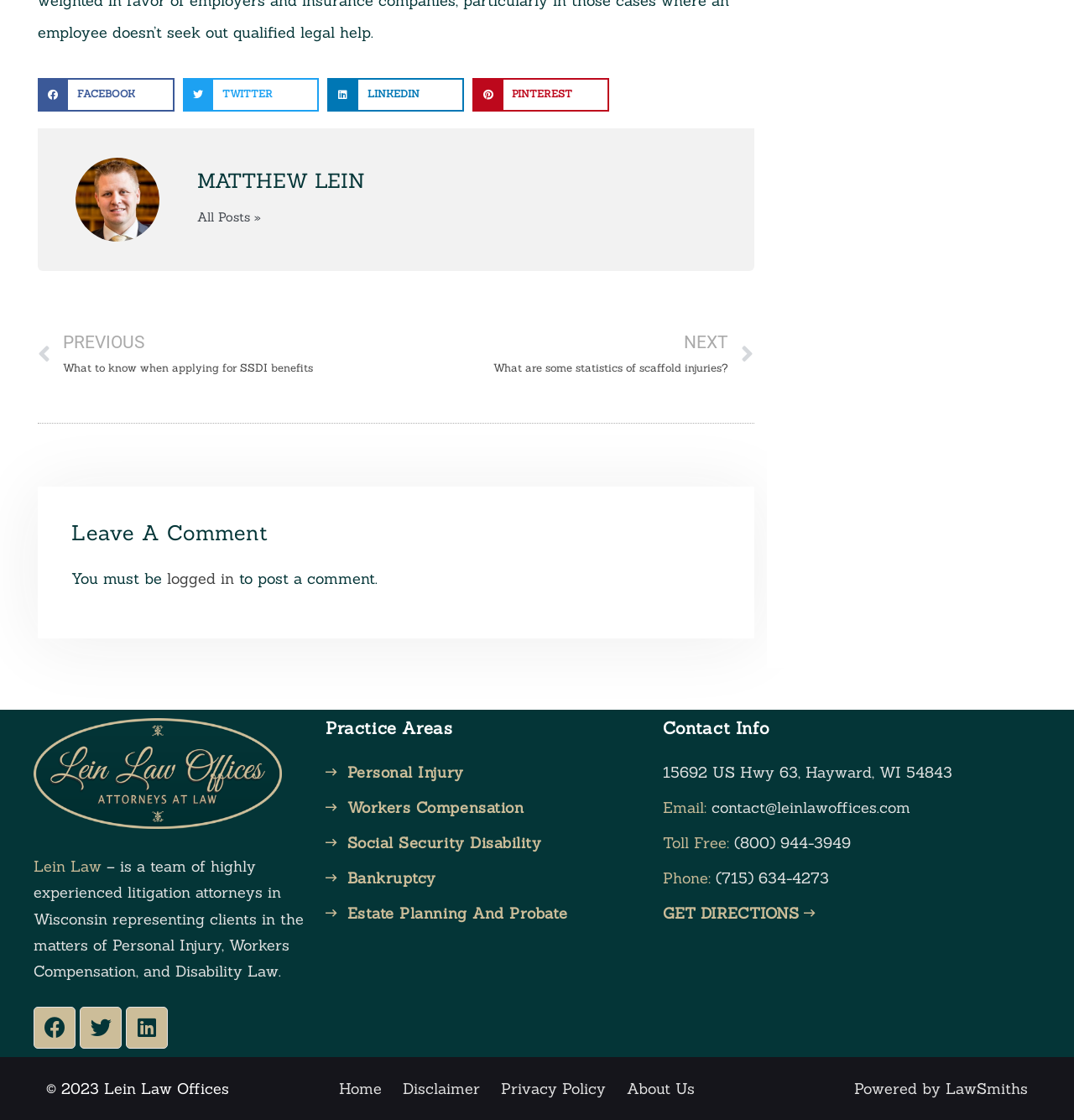Show the bounding box coordinates of the region that should be clicked to follow the instruction: "Get directions to Lein Law Offices."

[0.617, 0.807, 0.759, 0.824]